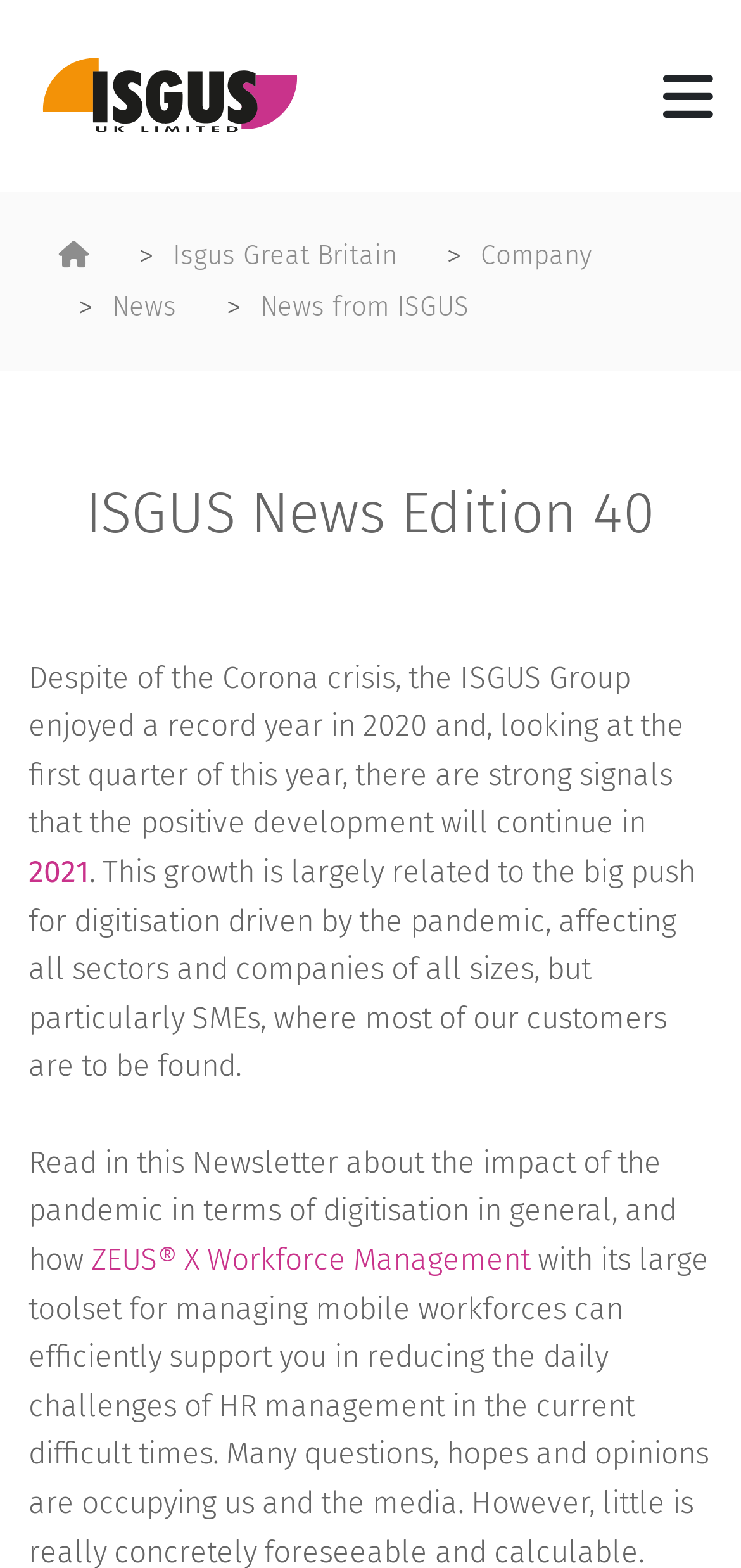Respond with a single word or phrase to the following question: What is the year mentioned in the text?

2020 and 2021